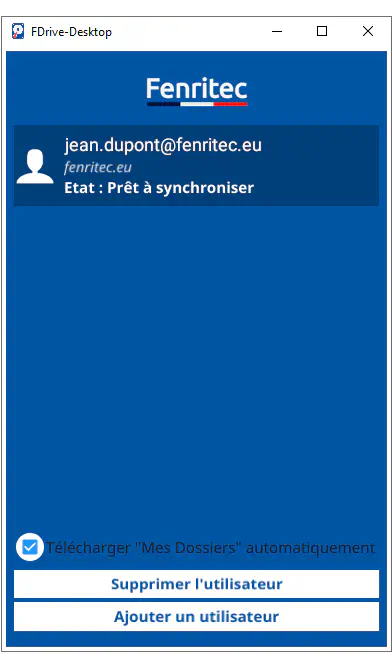Describe the scene in the image with detailed observations.

The image displays a user interface from the FDrive-Desktop application, prominently featuring the logo of Fenritec at the top. Below the logo, there is a user account section showing the email address "jean.dupont@fenritec.eu," indicating that this user is associated with the domain "fenritec.eu."

The account status is noted as "Prêt à synchroniser," which translates to "Ready to synchronize," suggesting that the account is prepared for synchronization activities. At the bottom of the interface, there are two prominent action buttons. The first button labeled "Télécharger 'Mes Dossiers' automatiquement" translates to "Automatically download 'My Folders'," which likely initiates the automatic download of user folders. The second button, "Supprimer l'utilisateur," means "Delete user," offering a crucial administrative function for managing user accounts. The layout features a clean blue background, providing a modern and user-friendly design for the application.